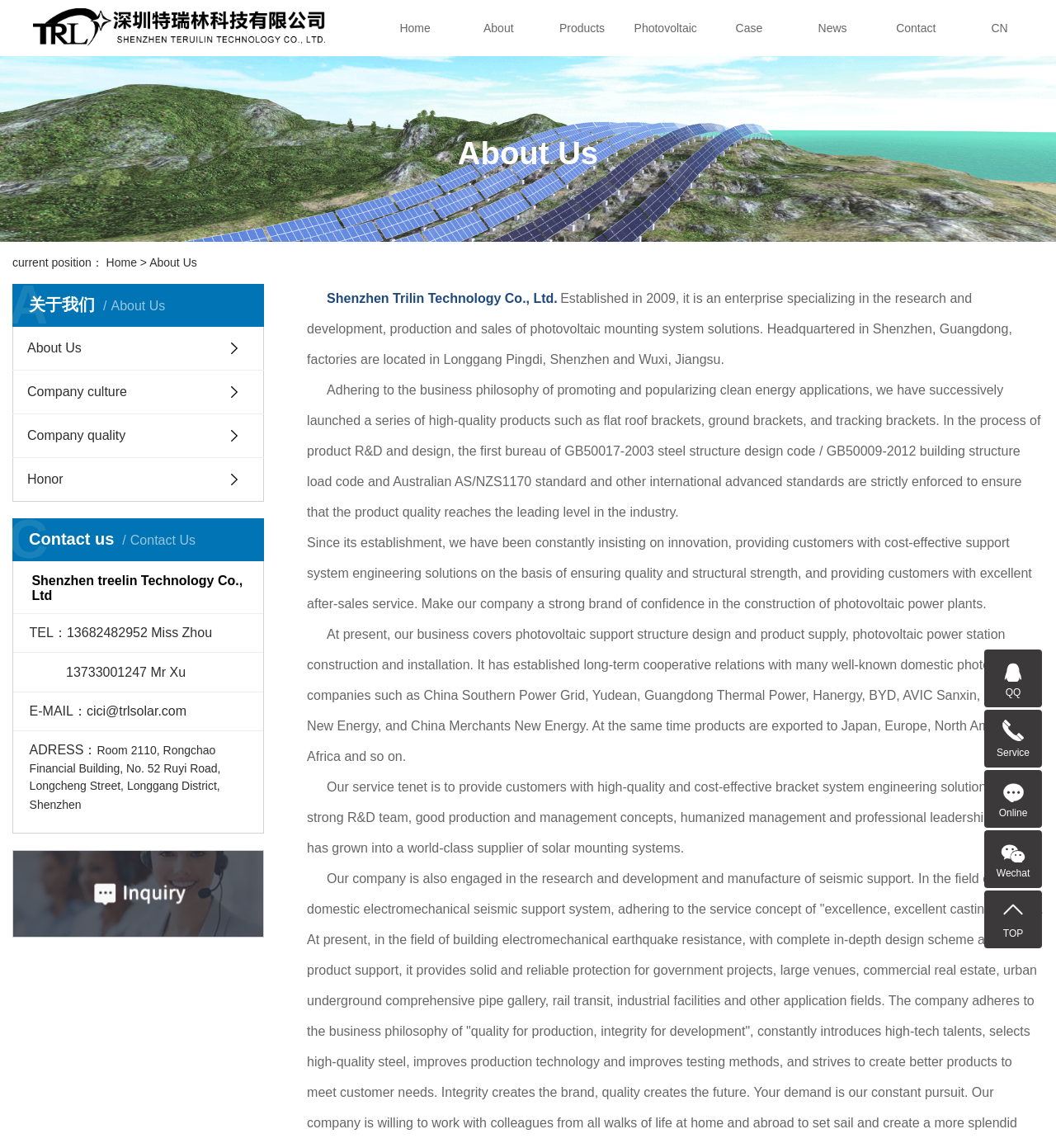Use a single word or phrase to answer the following:
What is the company's contact email?

cici@trlsolar.com